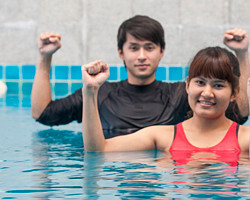Provide a short, one-word or phrase answer to the question below:
What is reflected in the pool's water?

Their energy